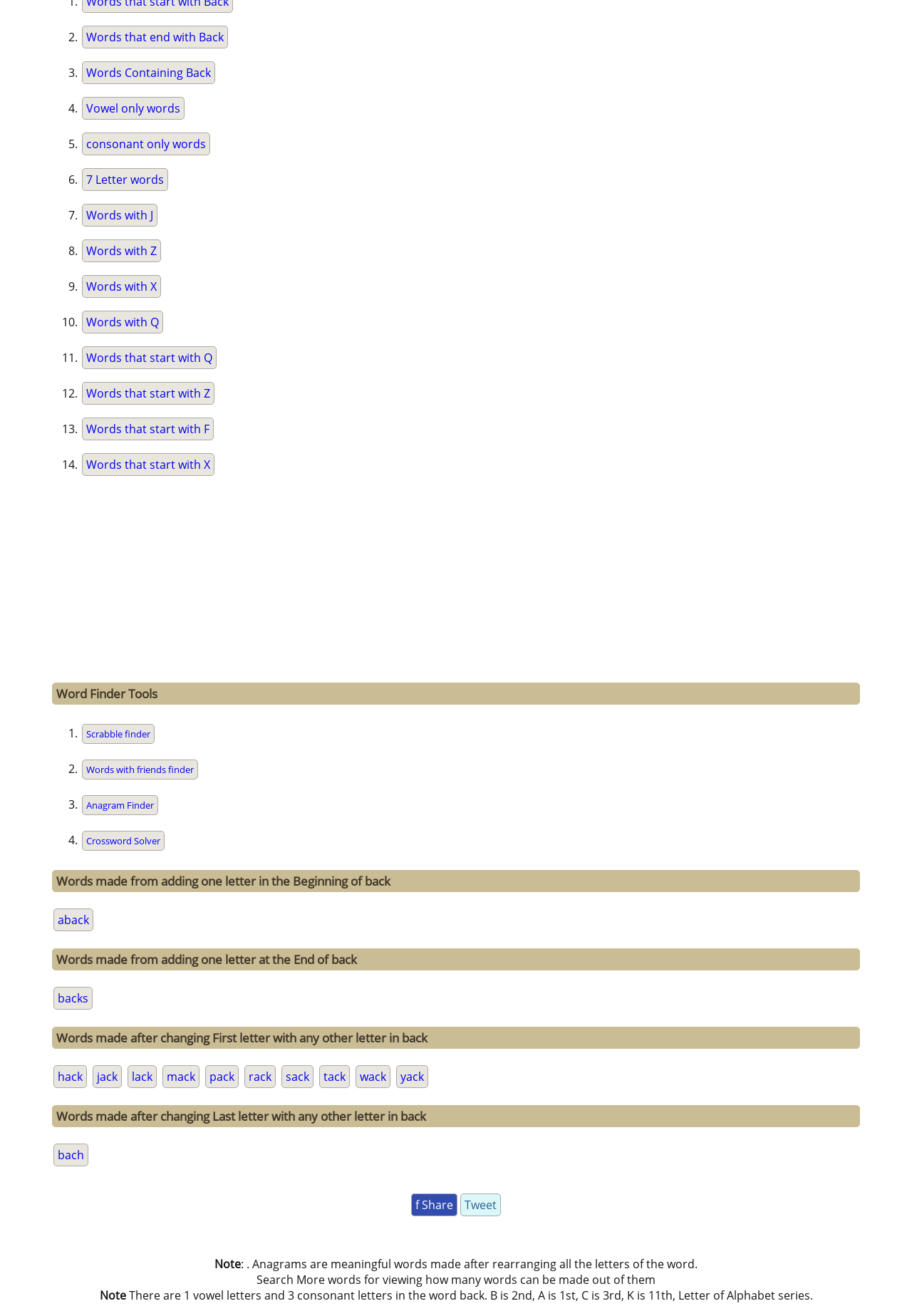Please find the bounding box coordinates of the element's region to be clicked to carry out this instruction: "Explore 'Scrabble finder'".

[0.09, 0.55, 0.17, 0.565]